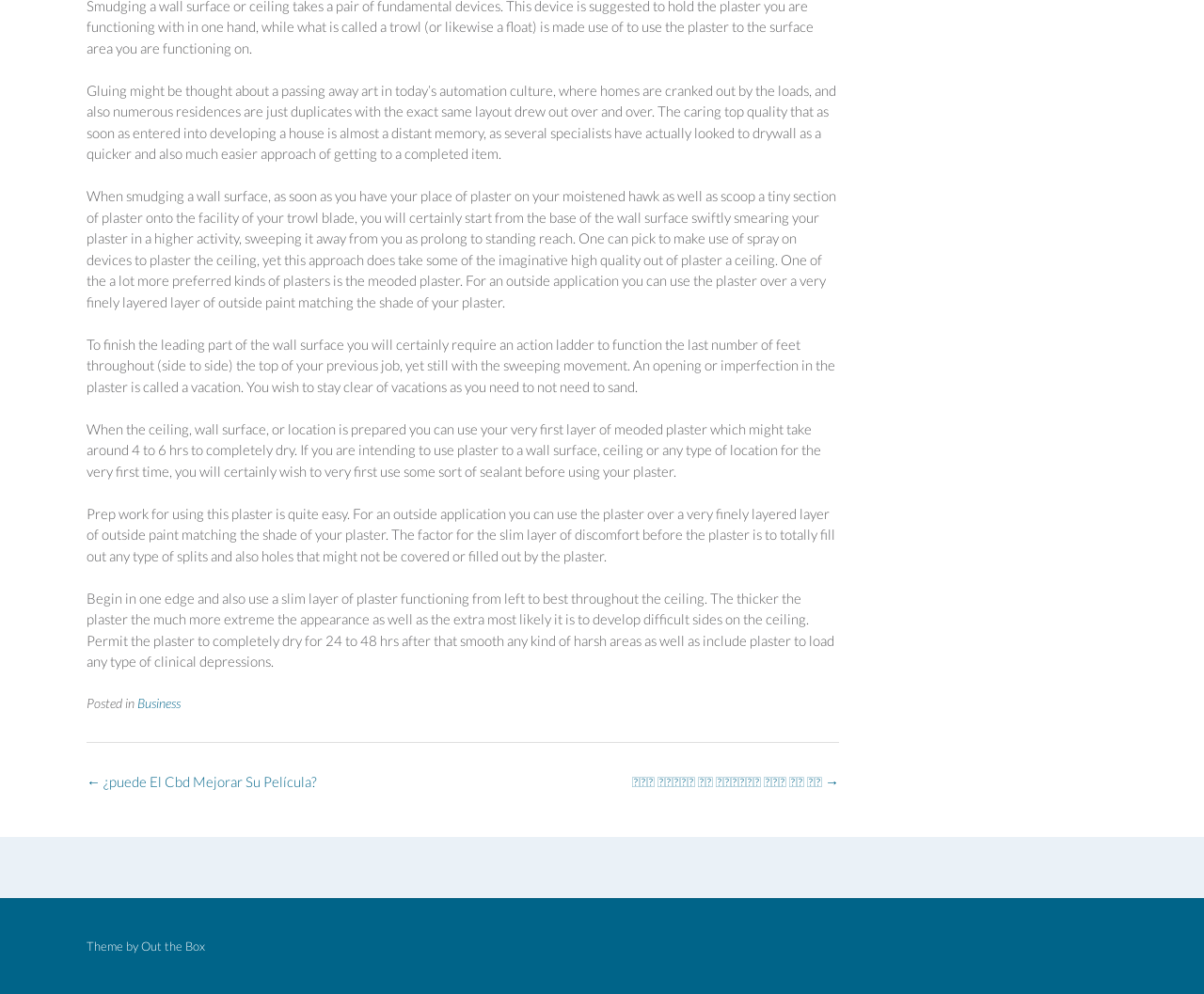What is a 'holiday' in plastering? Look at the image and give a one-word or short phrase answer.

An opening or imperfection